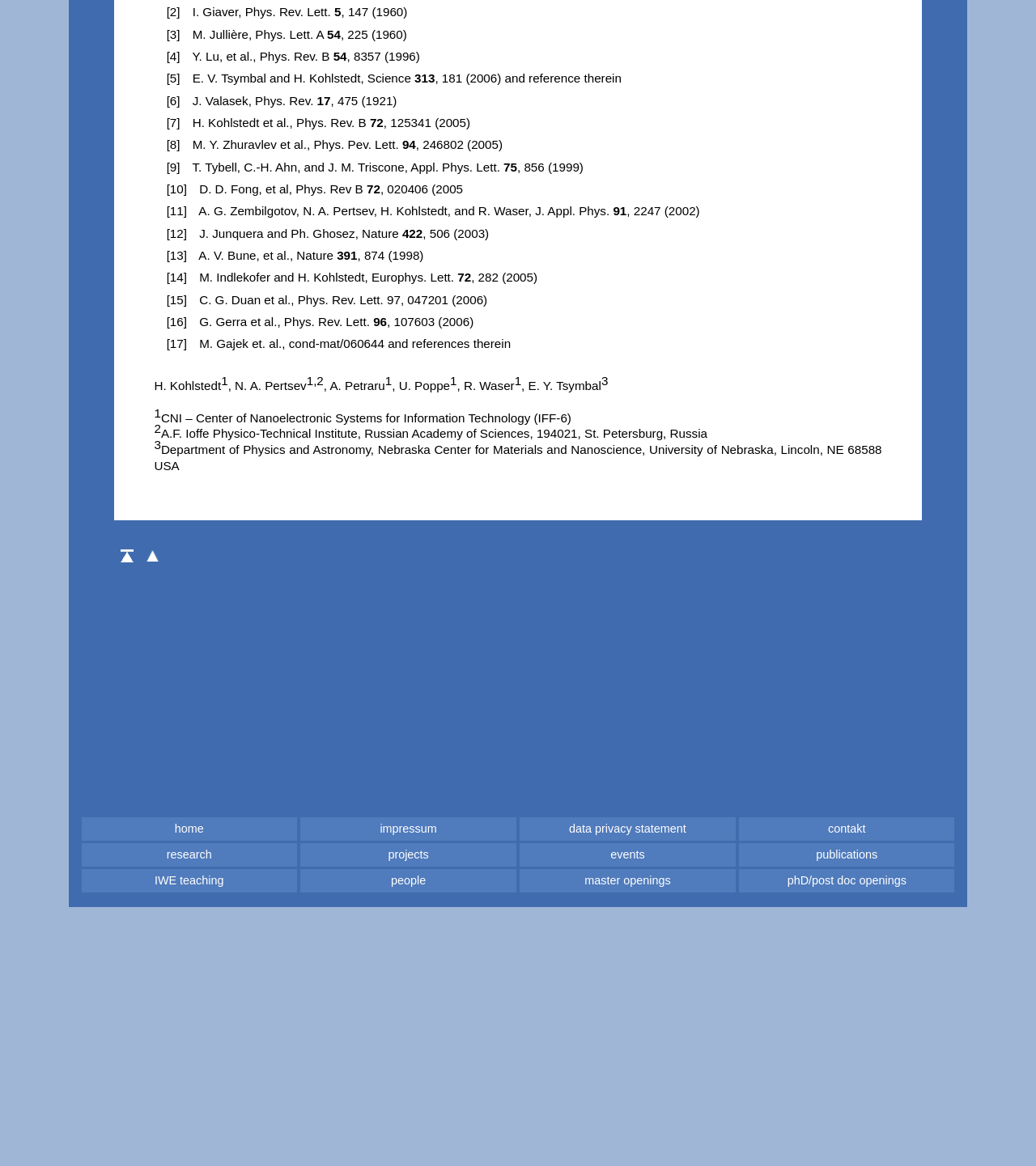Kindly determine the bounding box coordinates for the area that needs to be clicked to execute this instruction: "go to the contact page".

[0.713, 0.701, 0.921, 0.721]